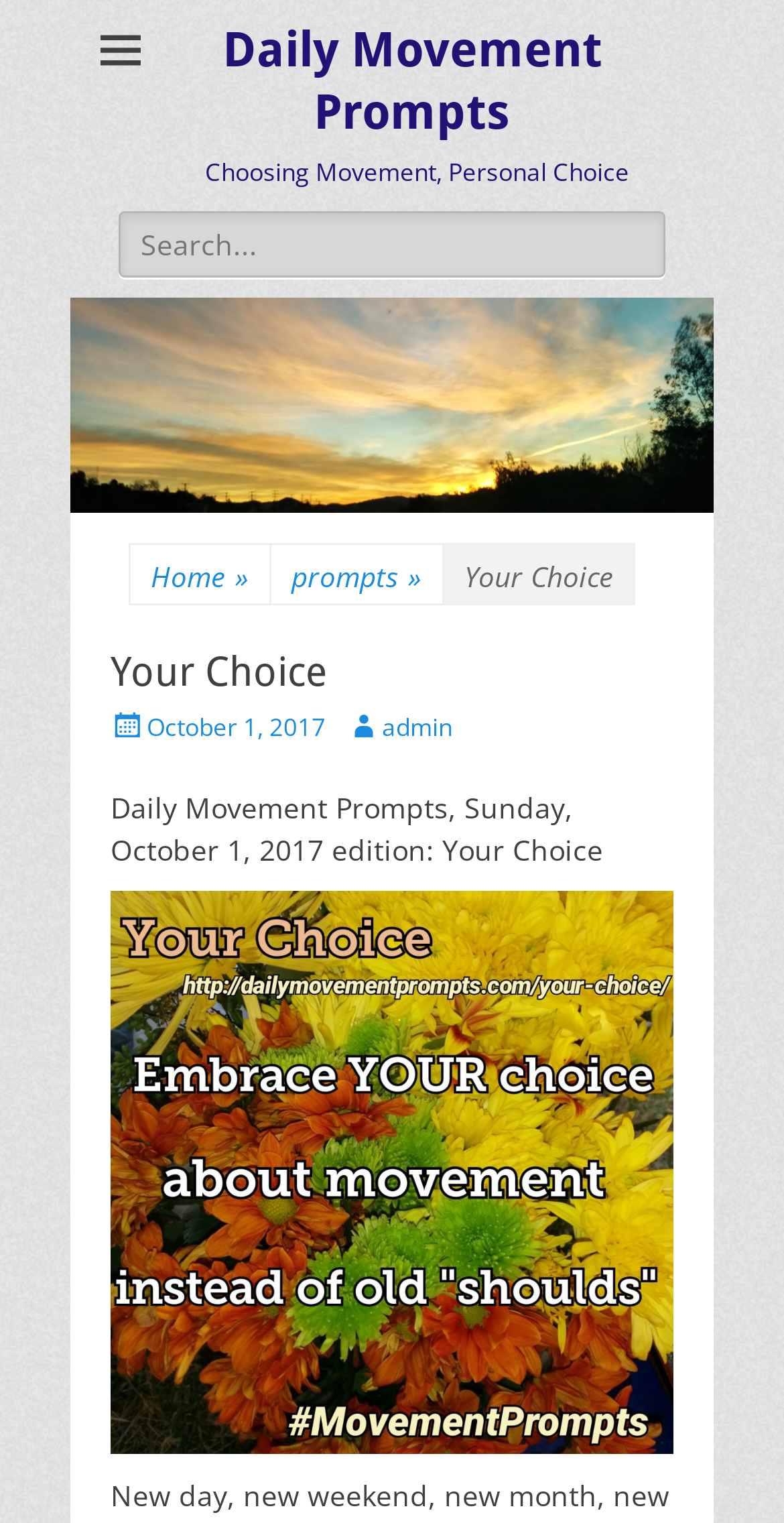Please give a concise answer to this question using a single word or phrase: 
What is the purpose of the search box?

Search for: